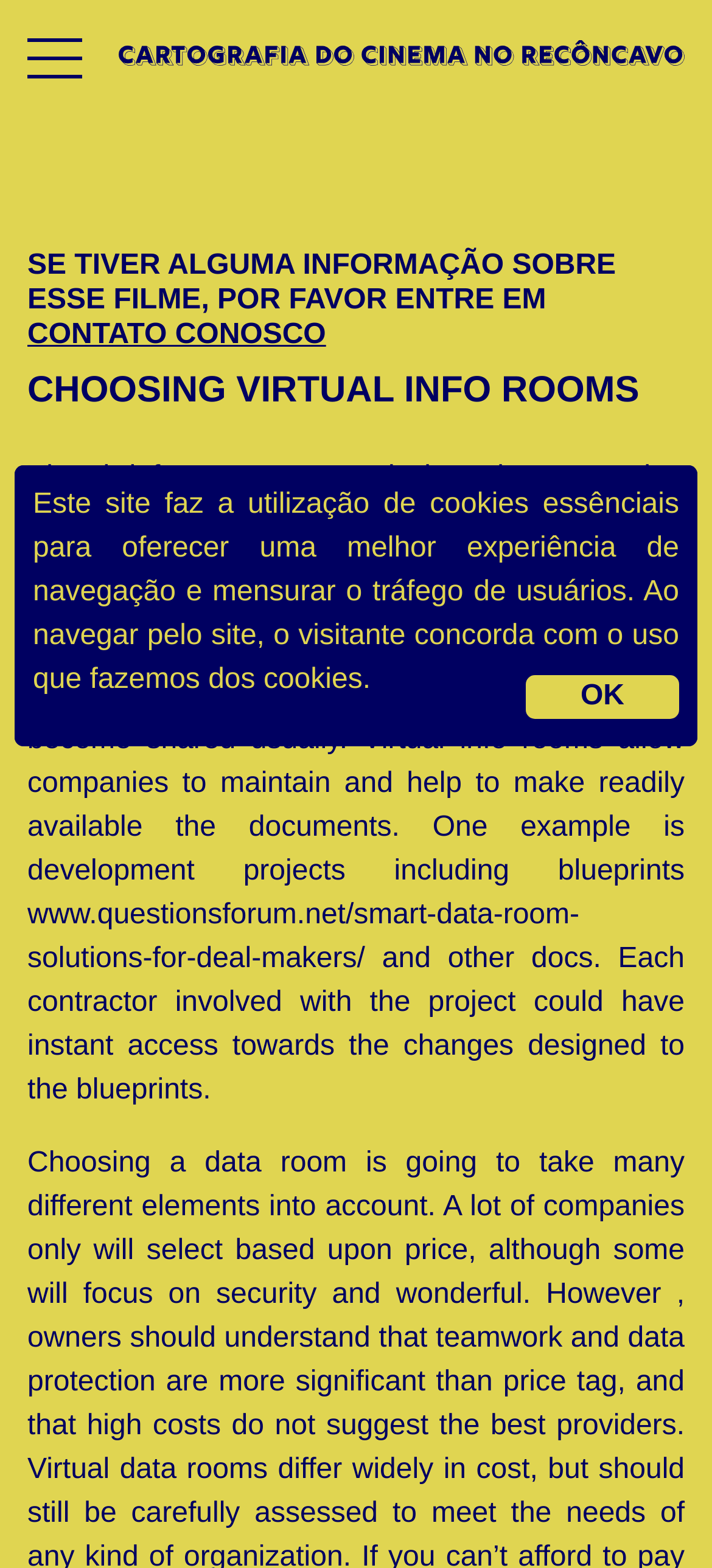Locate the UI element that matches the description www.questionsforum.net/smart-data-room-solutions-for-deal-makers/ in the webpage screenshot. Return the bounding box coordinates in the format (top-left x, top-left y, bottom-right x, bottom-right y), with values ranging from 0 to 1.

[0.038, 0.573, 0.814, 0.621]